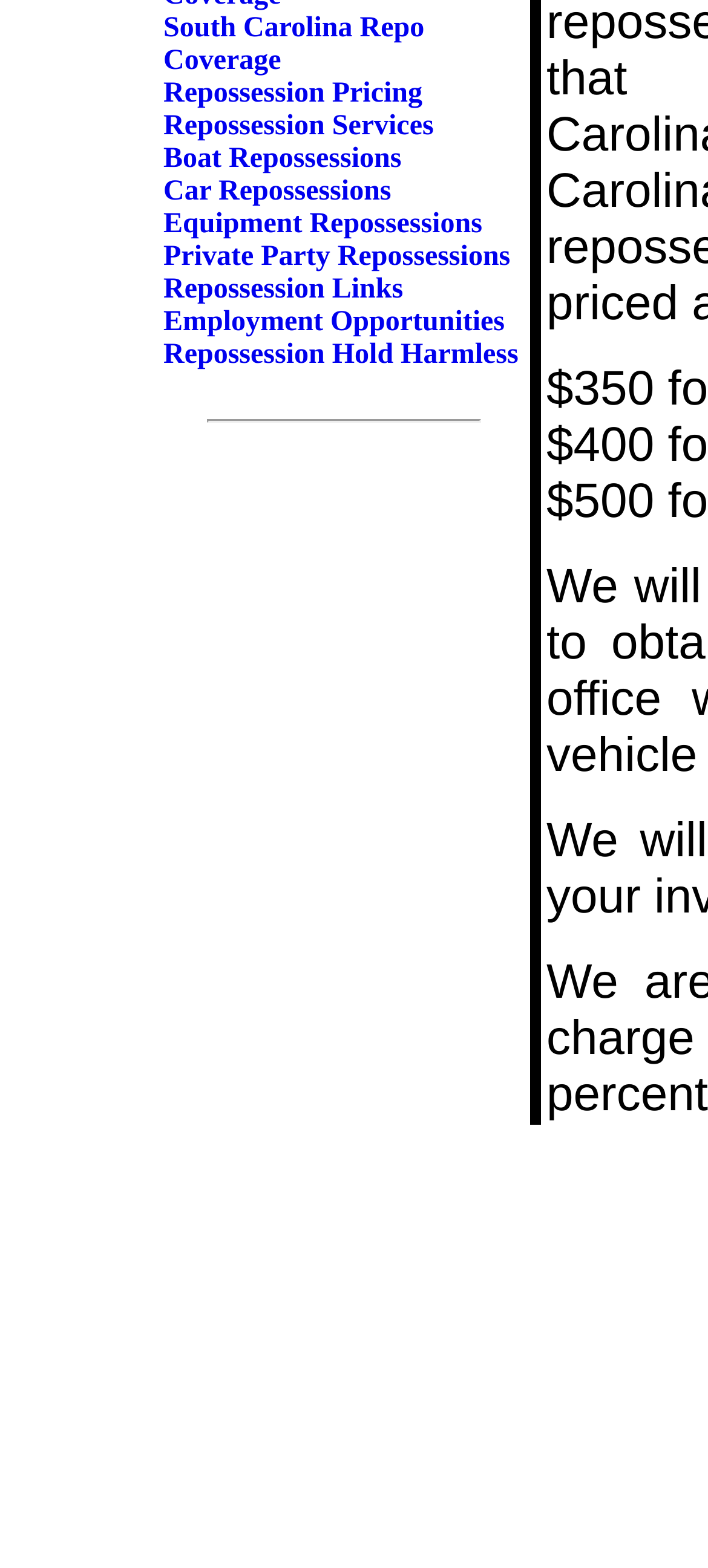Find the bounding box of the UI element described as follows: "Repossession Services".

[0.231, 0.07, 0.613, 0.09]